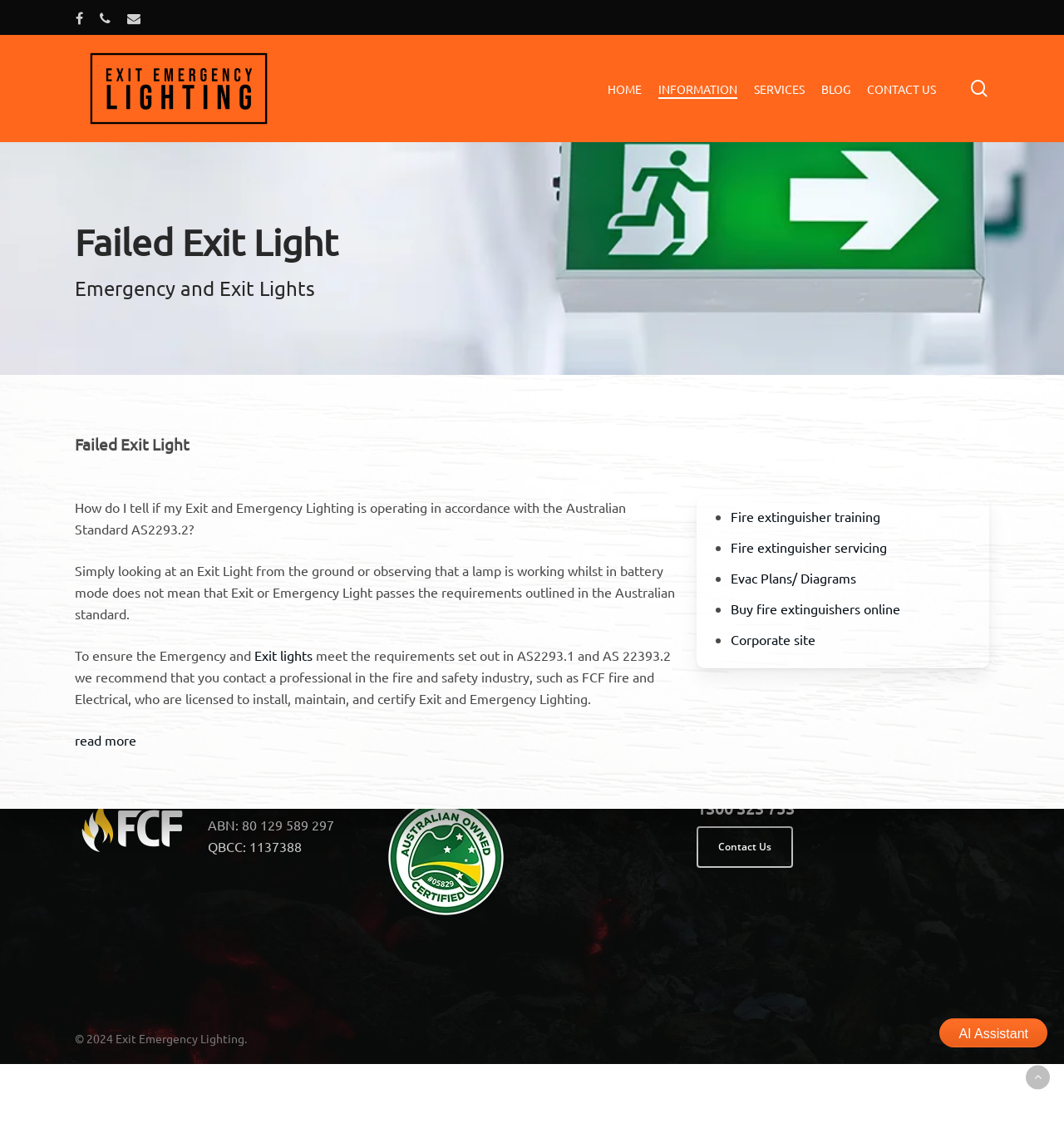What is the purpose of the search bar?
Use the image to give a comprehensive and detailed response to the question.

I inferred this by looking at the search bar element, which has a textbox with a placeholder text 'Search' and a button to submit the search query, indicating that it is used to search the website.